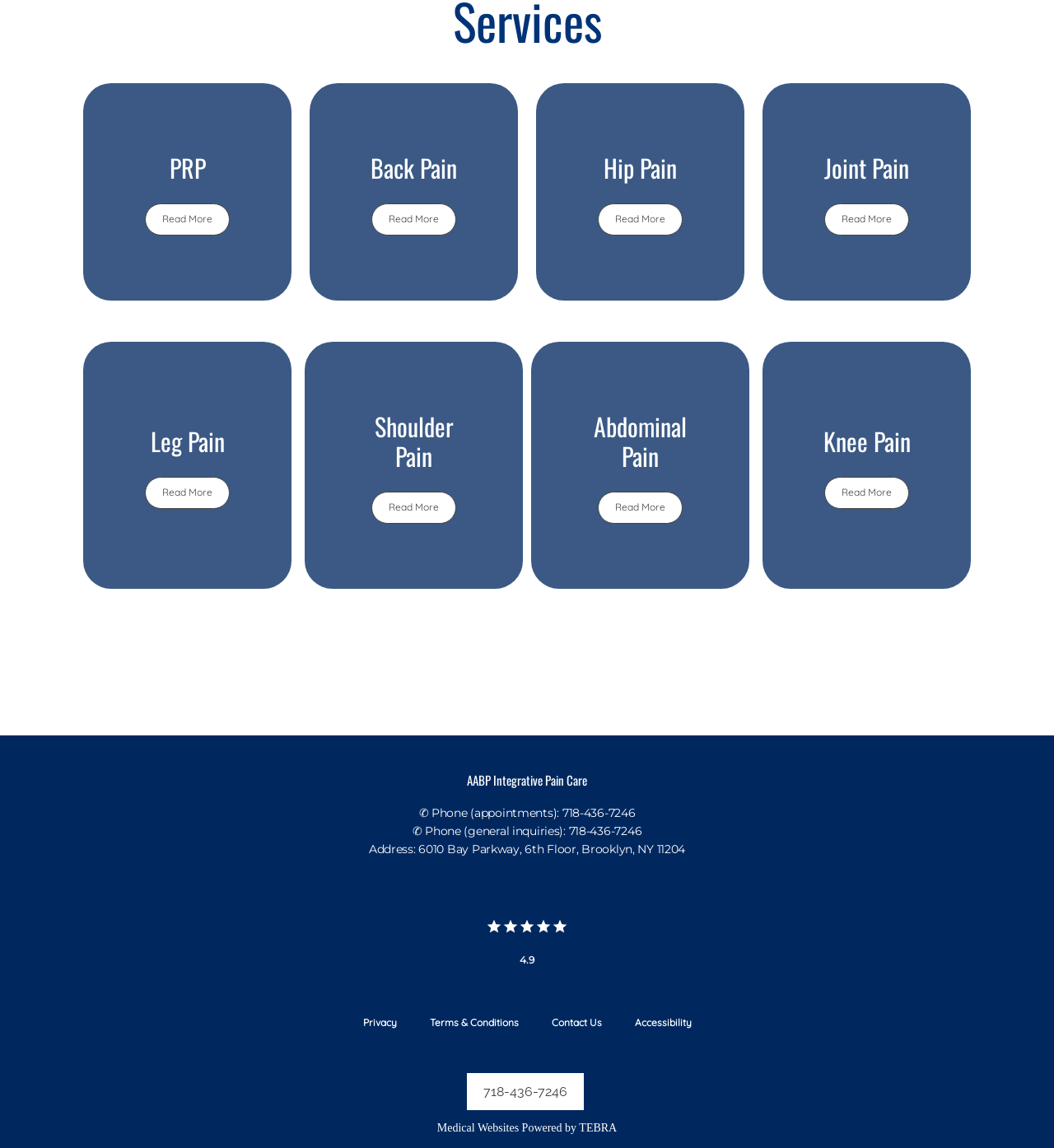What is the phone number for appointments?
Refer to the image and provide a one-word or short phrase answer.

718-436-7246